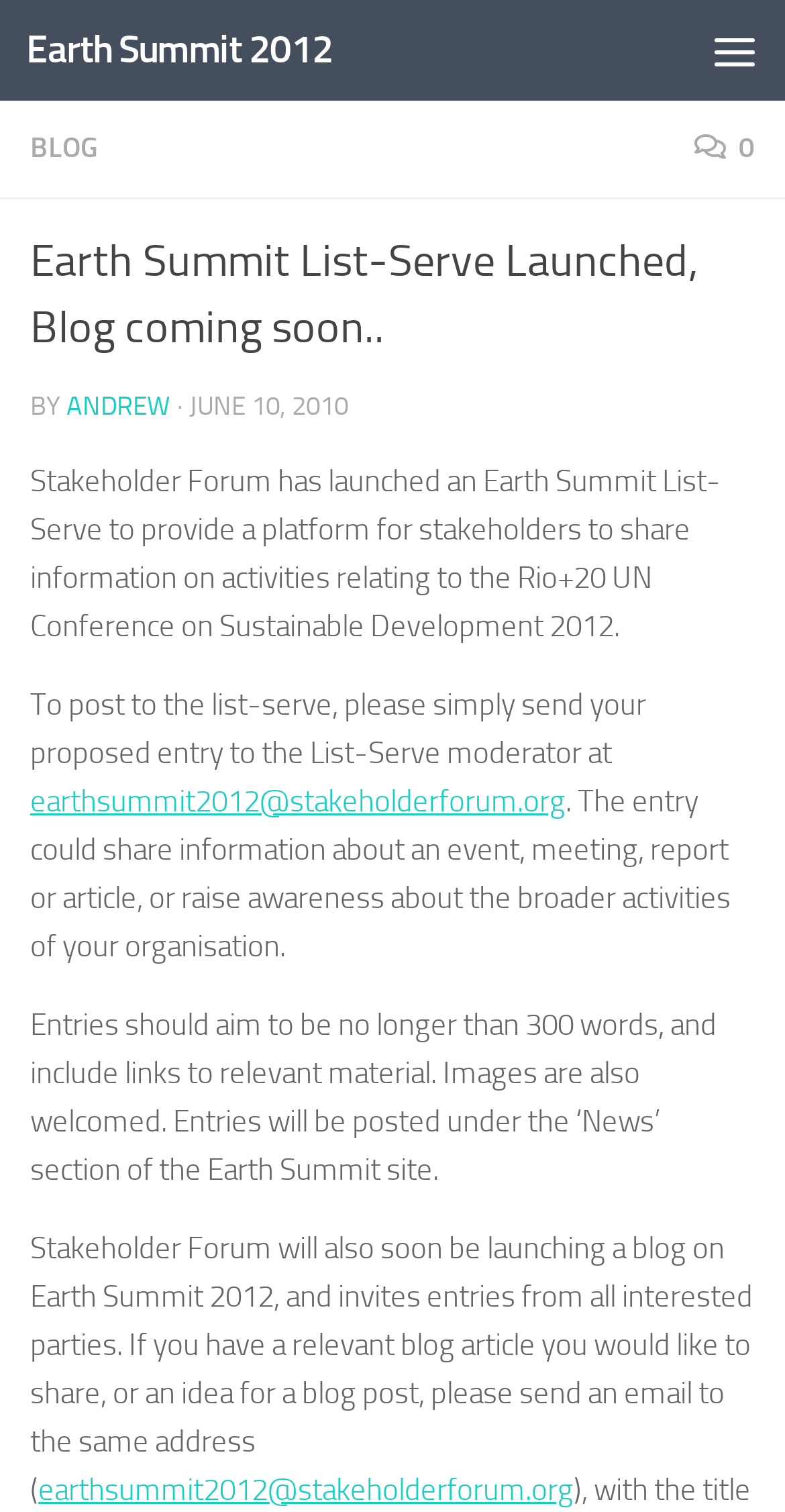Using details from the image, please answer the following question comprehensively:
What is the purpose of the list-serve?

I found the answer by reading the text 'Stakeholder Forum has launched an Earth Summit List-Serve to provide a platform for stakeholders to share information on activities relating to the...' which explains the purpose of the list-serve.